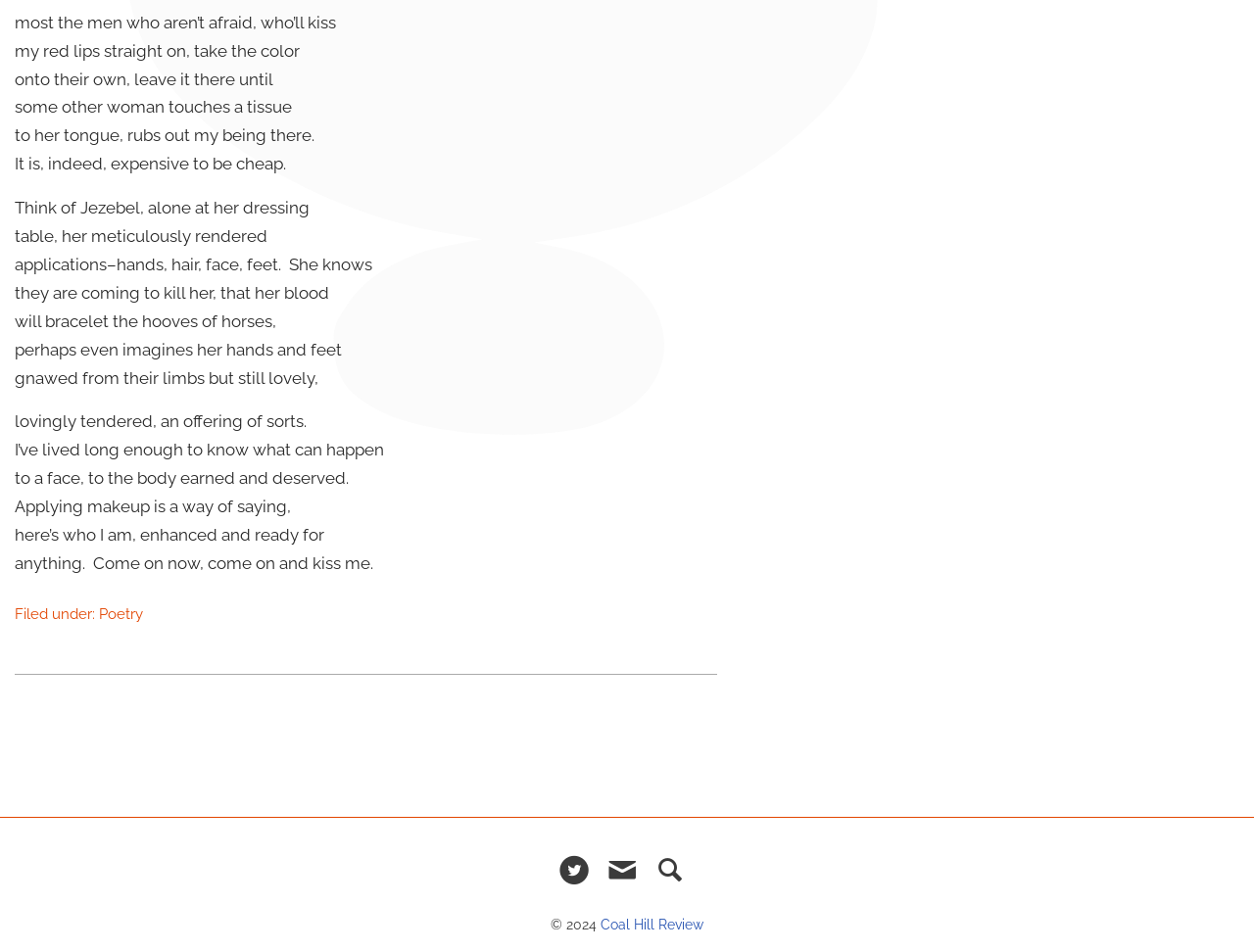Bounding box coordinates must be specified in the format (top-left x, top-left y, bottom-right x, bottom-right y). All values should be floating point numbers between 0 and 1. What are the bounding box coordinates of the UI element described as: Email

[0.484, 0.898, 0.508, 0.935]